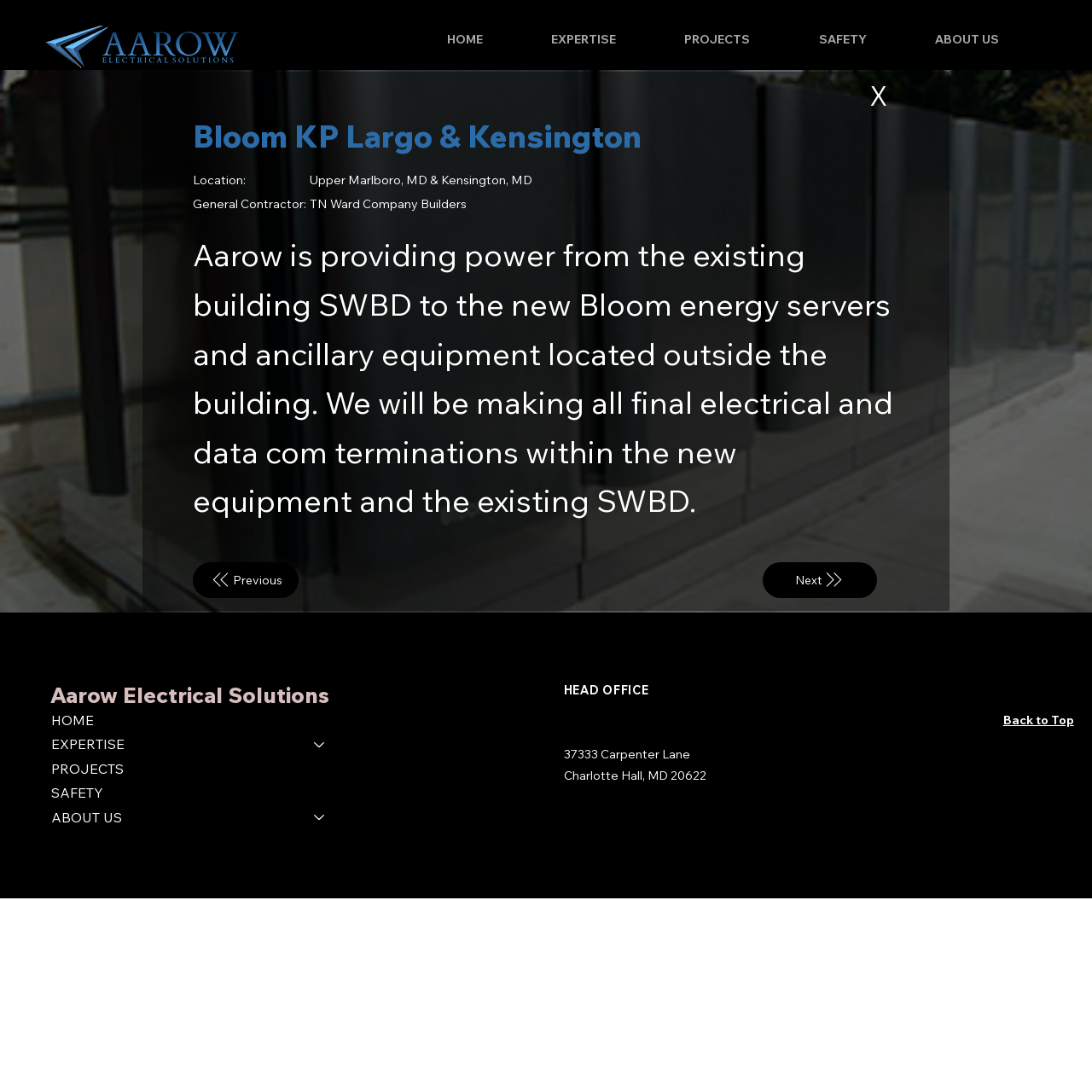What is the name of the company? Look at the image and give a one-word or short phrase answer.

Aarow Electrical Solutions